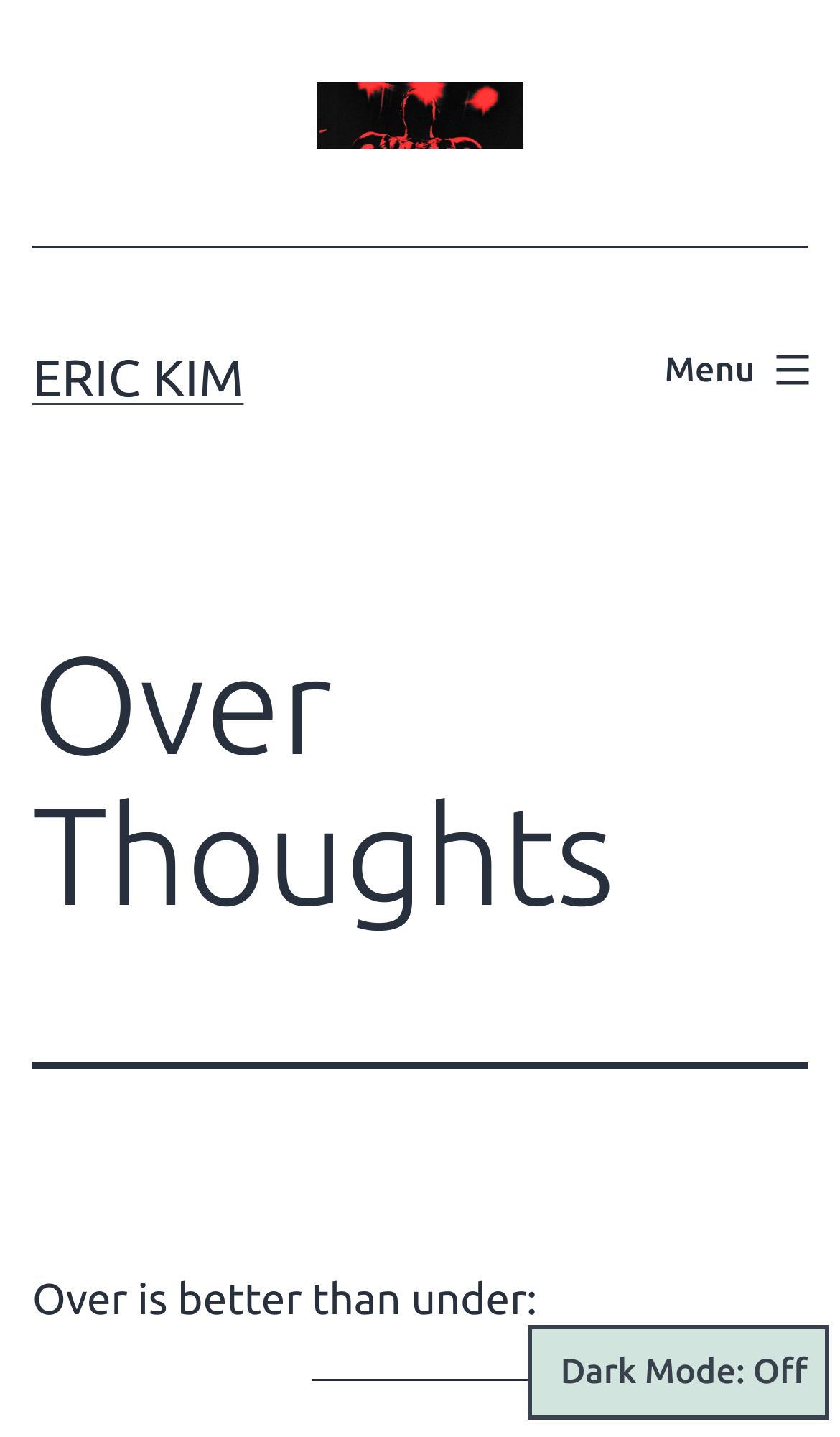What is the orientation of the separator?
Based on the image, give a concise answer in the form of a single word or short phrase.

Horizontal